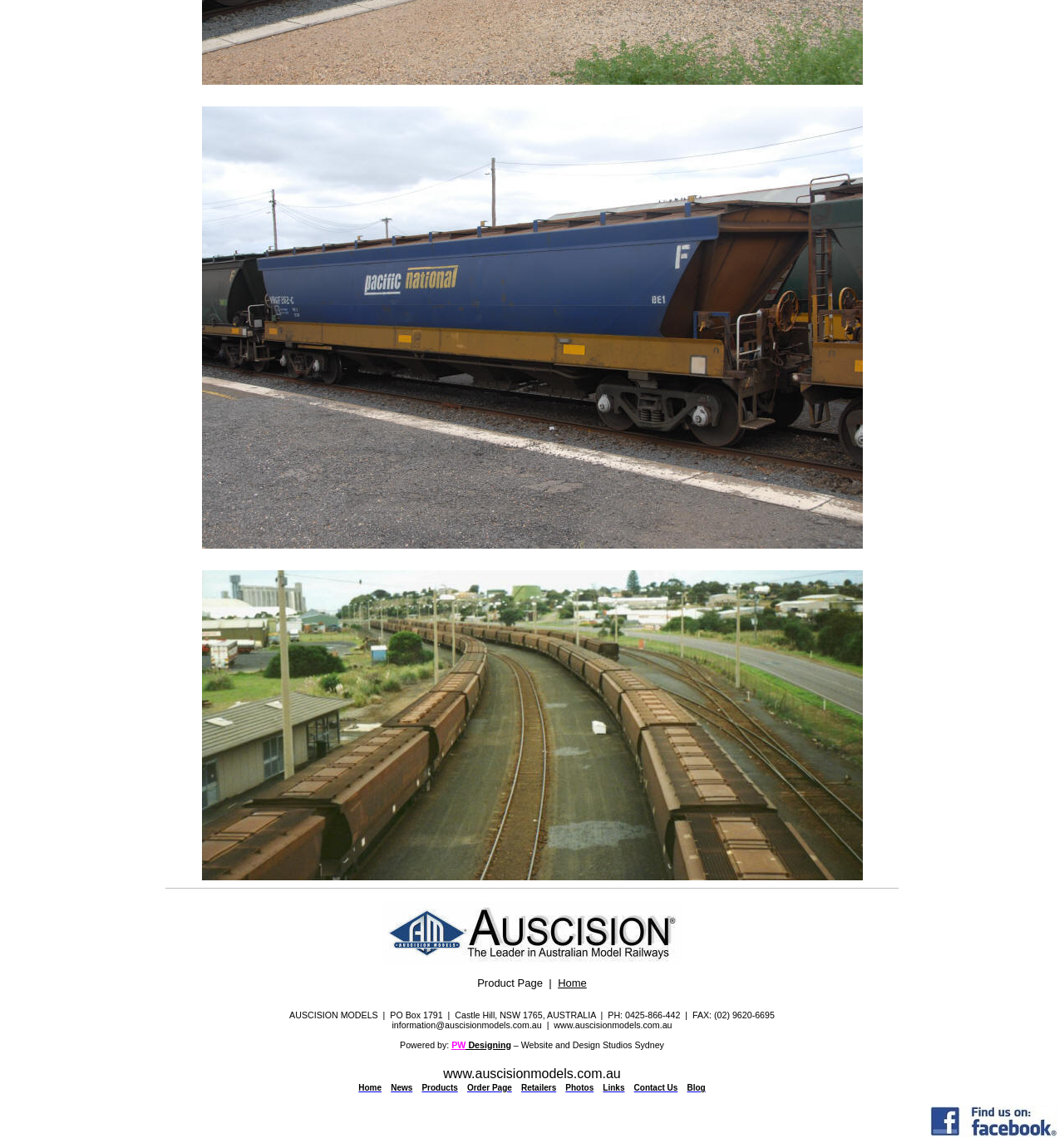Based on the image, please respond to the question with as much detail as possible:
What is the phone number?

I found the phone number '0425-866-442' in the top section of the webpage, which is part of the company's contact information.